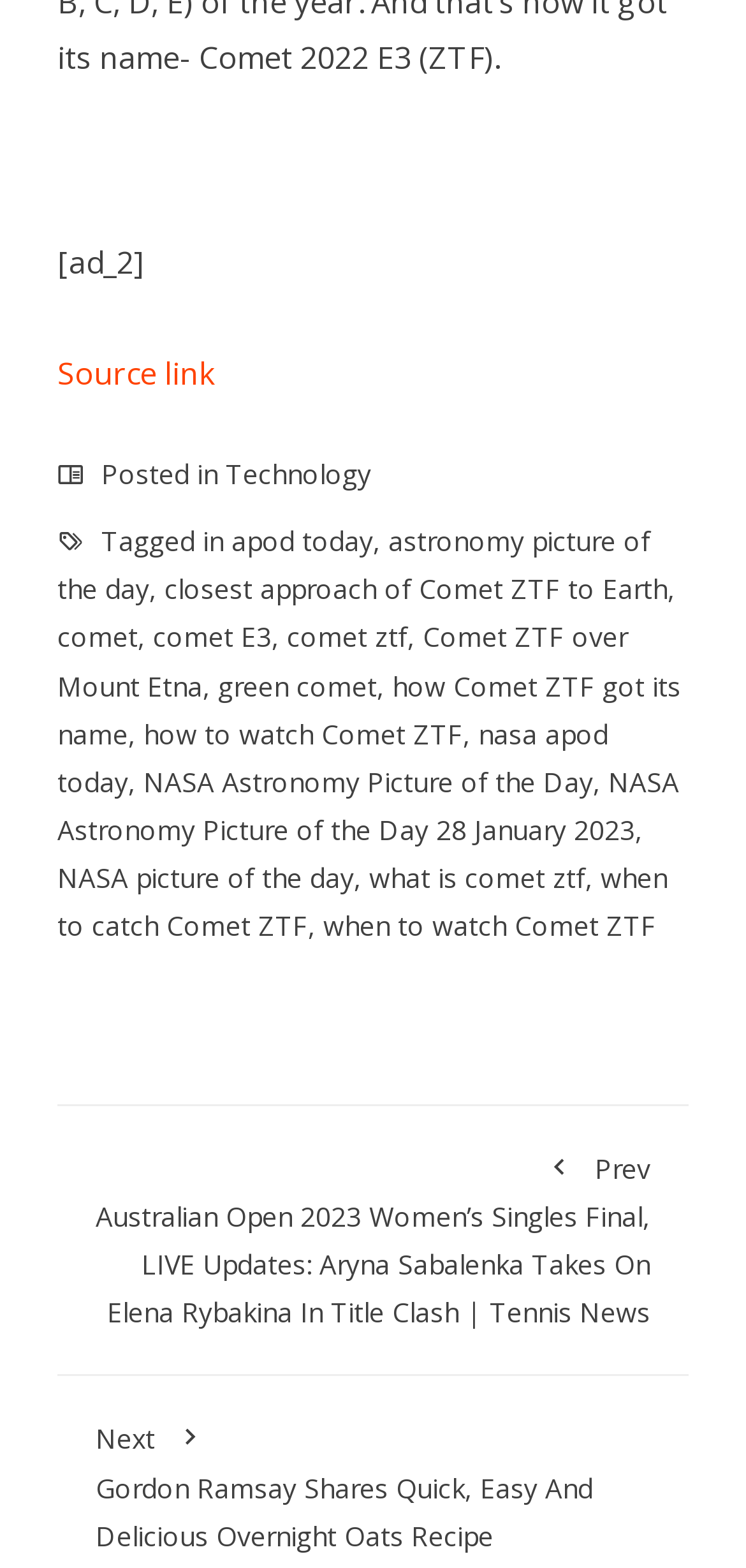Using the provided element description "Source link", determine the bounding box coordinates of the UI element.

[0.077, 0.225, 0.29, 0.251]